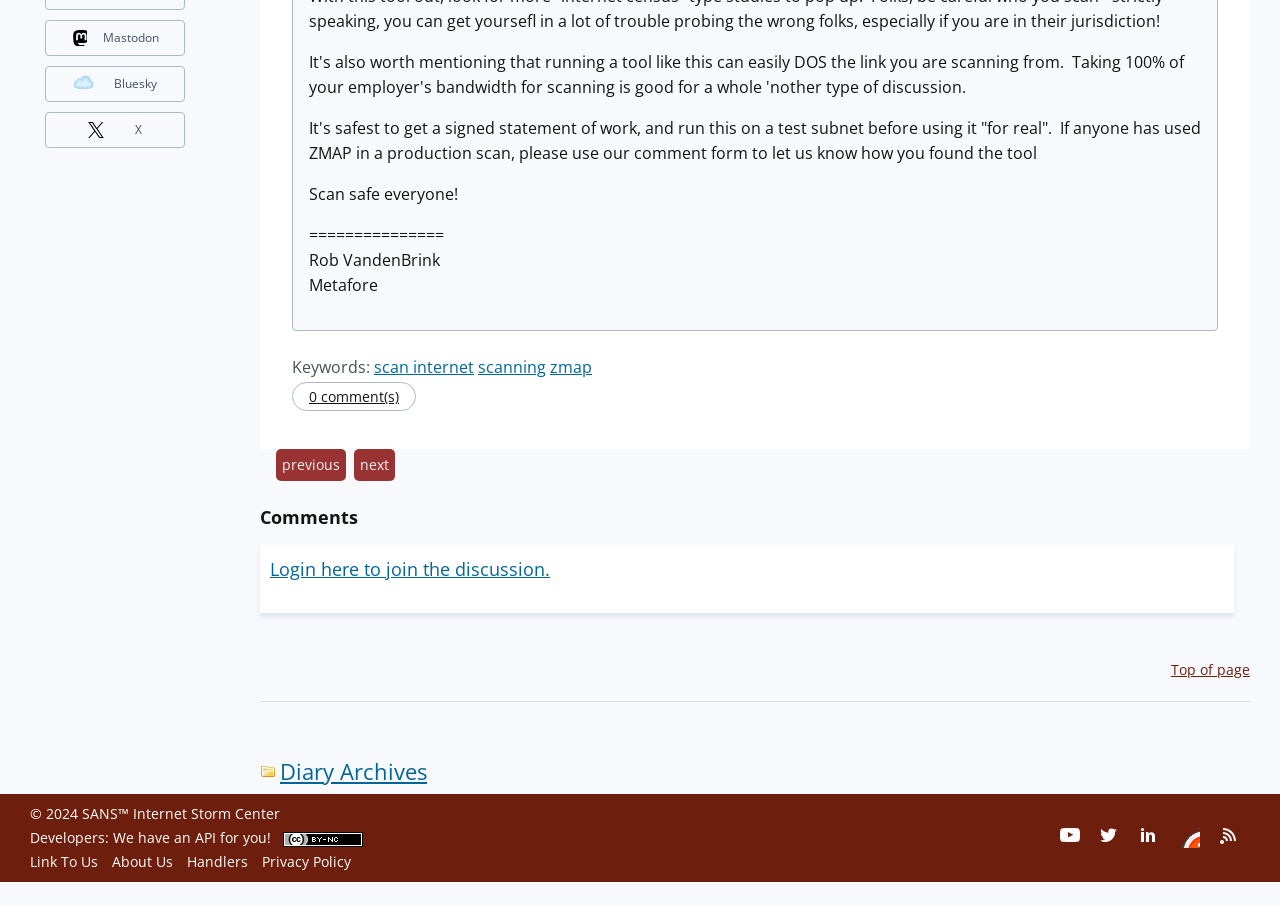Calculate the bounding box coordinates for the UI element based on the following description: "Diary Archives". Ensure the coordinates are four float numbers between 0 and 1, i.e., [left, top, right, bottom].

[0.203, 0.834, 0.334, 0.868]